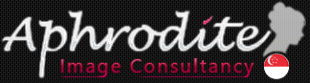Using the image as a reference, answer the following question in as much detail as possible:
What is the shape accompanying the text?

According to the caption, accompanying the text is a silhouette of a woman's profile, adding a touch of sophistication to the logo.